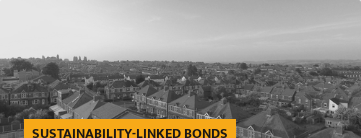Respond to the following query with just one word or a short phrase: 
What is the weather condition in the image?

Overcast